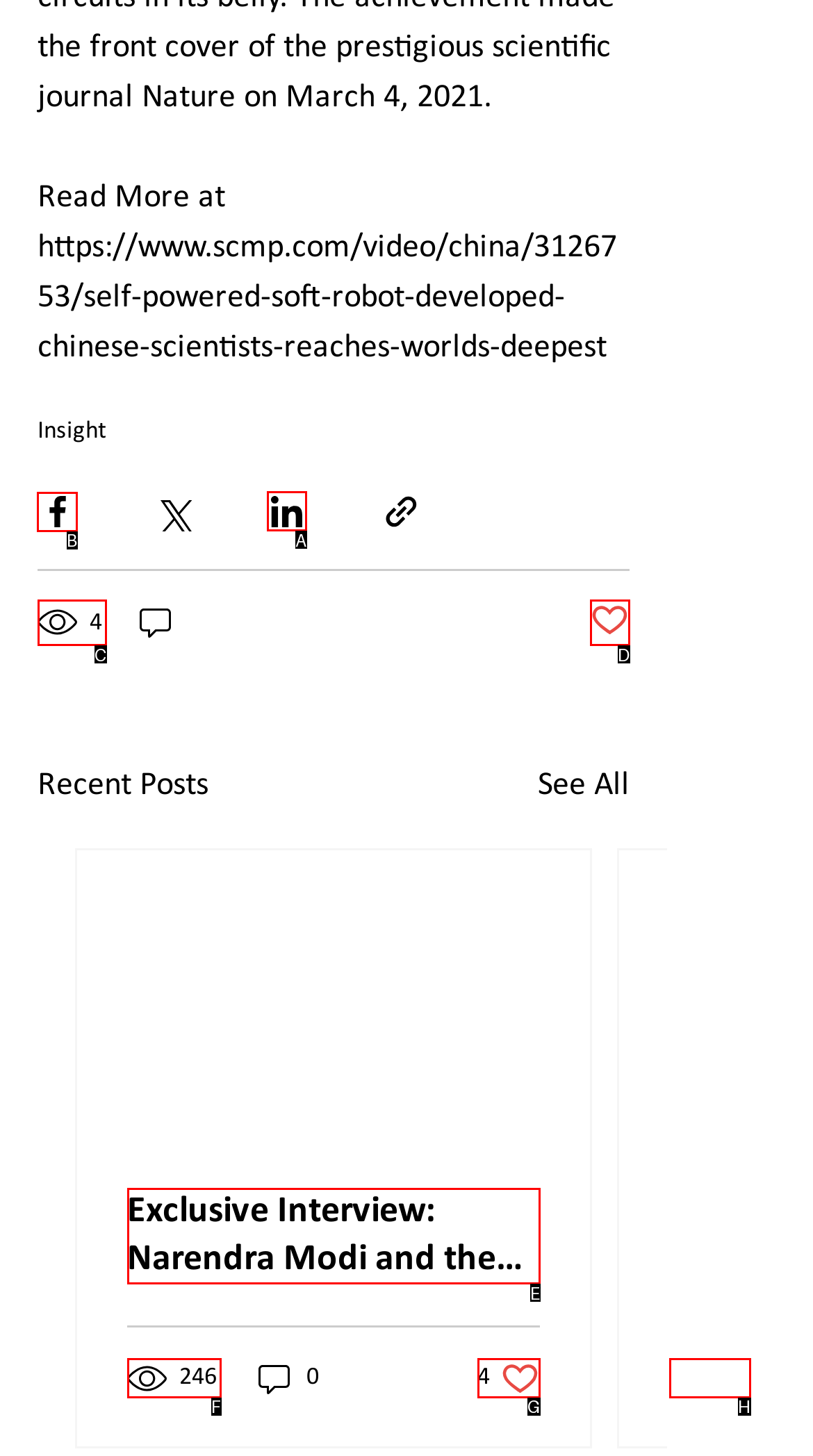Select the letter of the element you need to click to complete this task: Click the 'Share via Facebook' button
Answer using the letter from the specified choices.

B